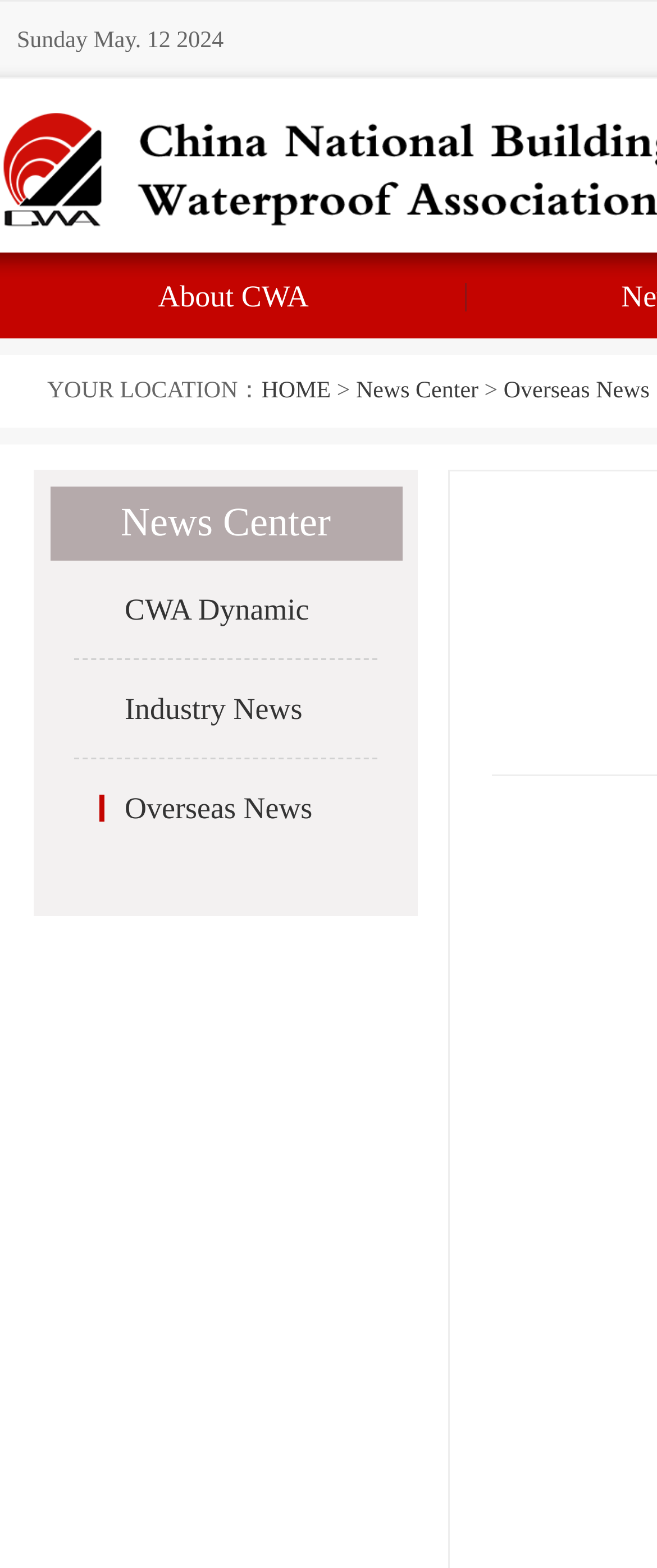Determine the bounding box for the UI element that matches this description: "HOME".

[0.398, 0.242, 0.504, 0.258]